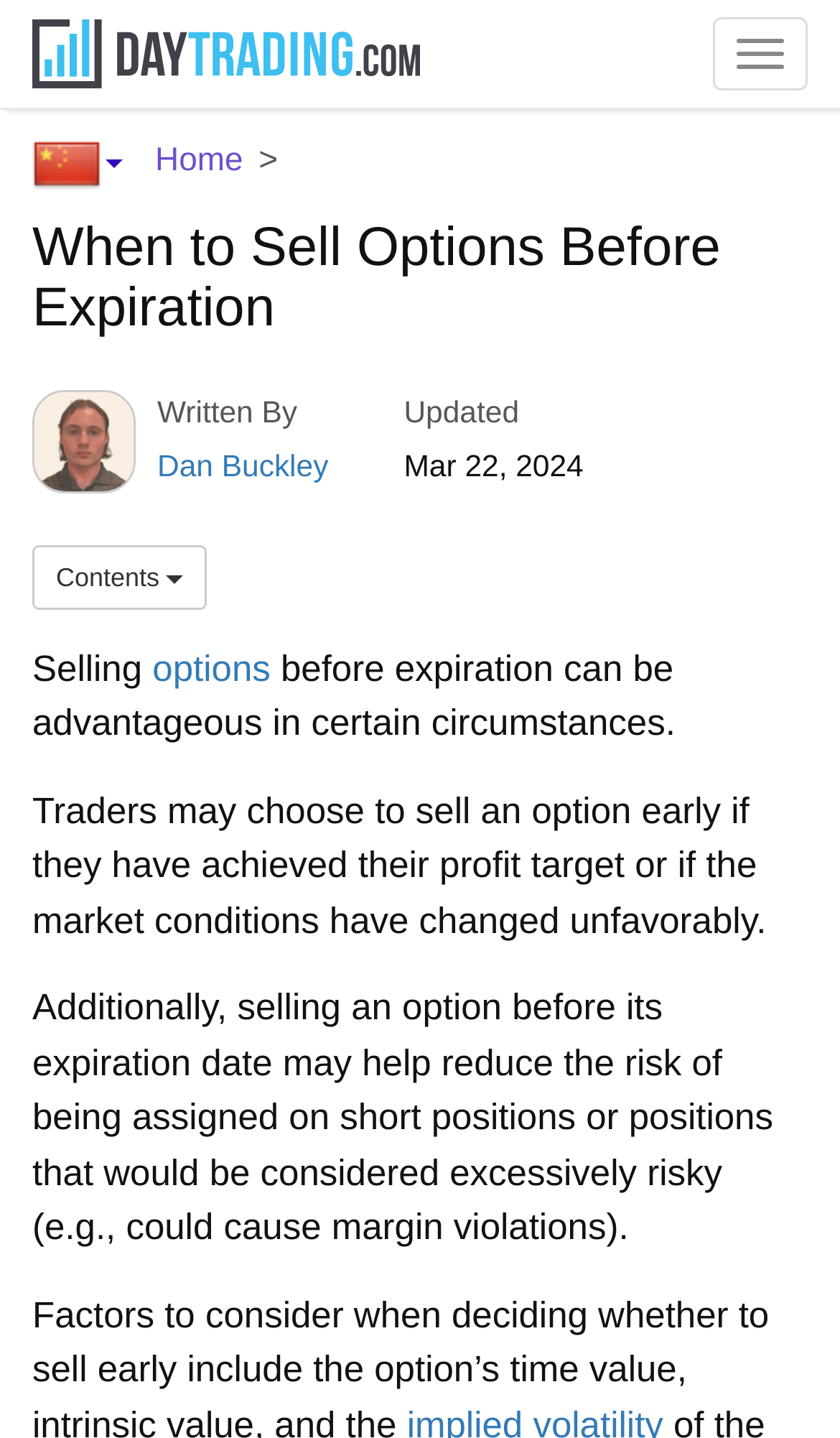Please provide the bounding box coordinates for the UI element as described: "Home". The coordinates must be four floats between 0 and 1, represented as [left, top, right, bottom].

[0.185, 0.099, 0.289, 0.124]